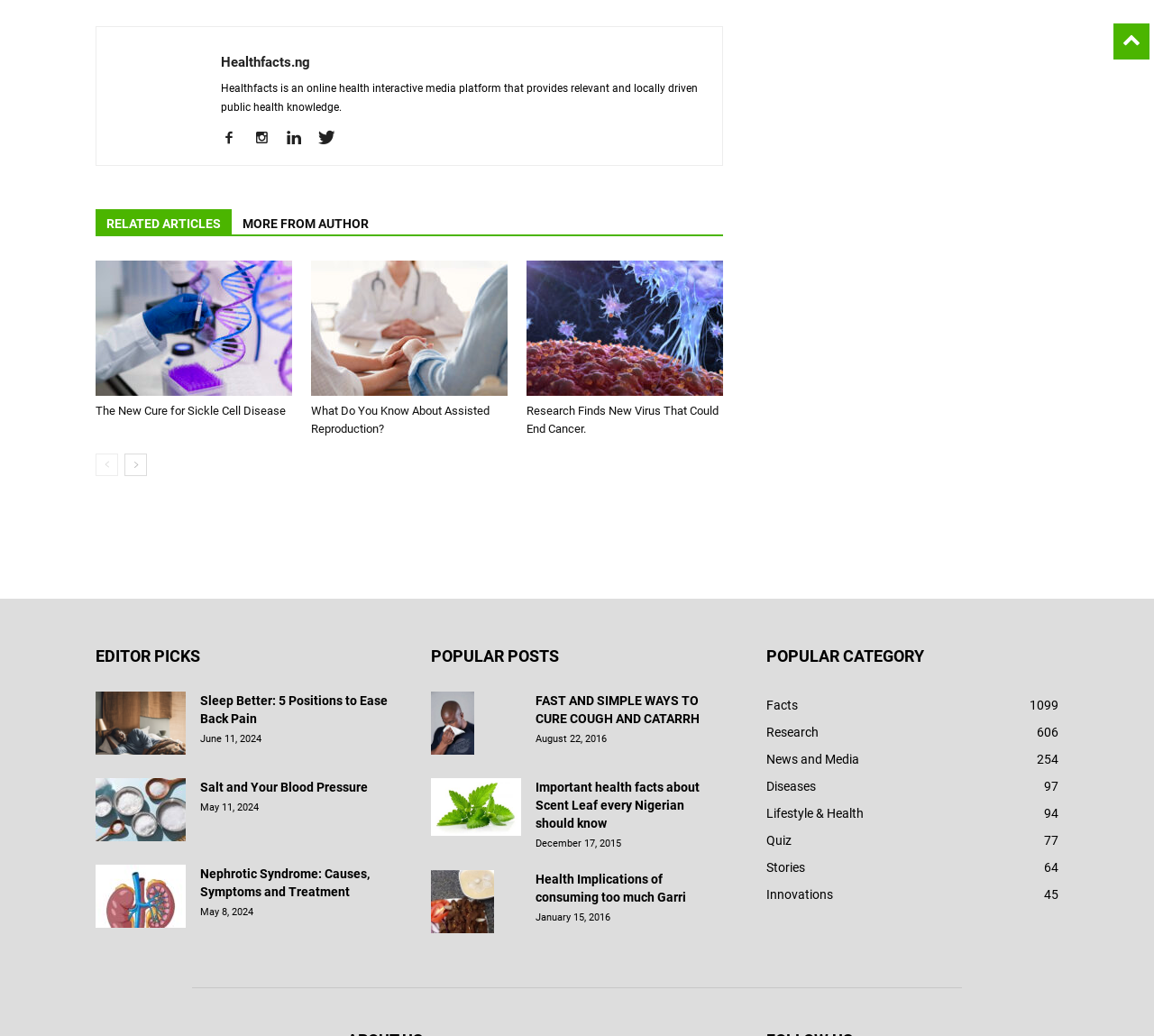Using the element description Healthfacts.ng, predict the bounding box coordinates for the UI element. Provide the coordinates in (top-left x, top-left y, bottom-right x, bottom-right y) format with values ranging from 0 to 1.

[0.191, 0.052, 0.269, 0.068]